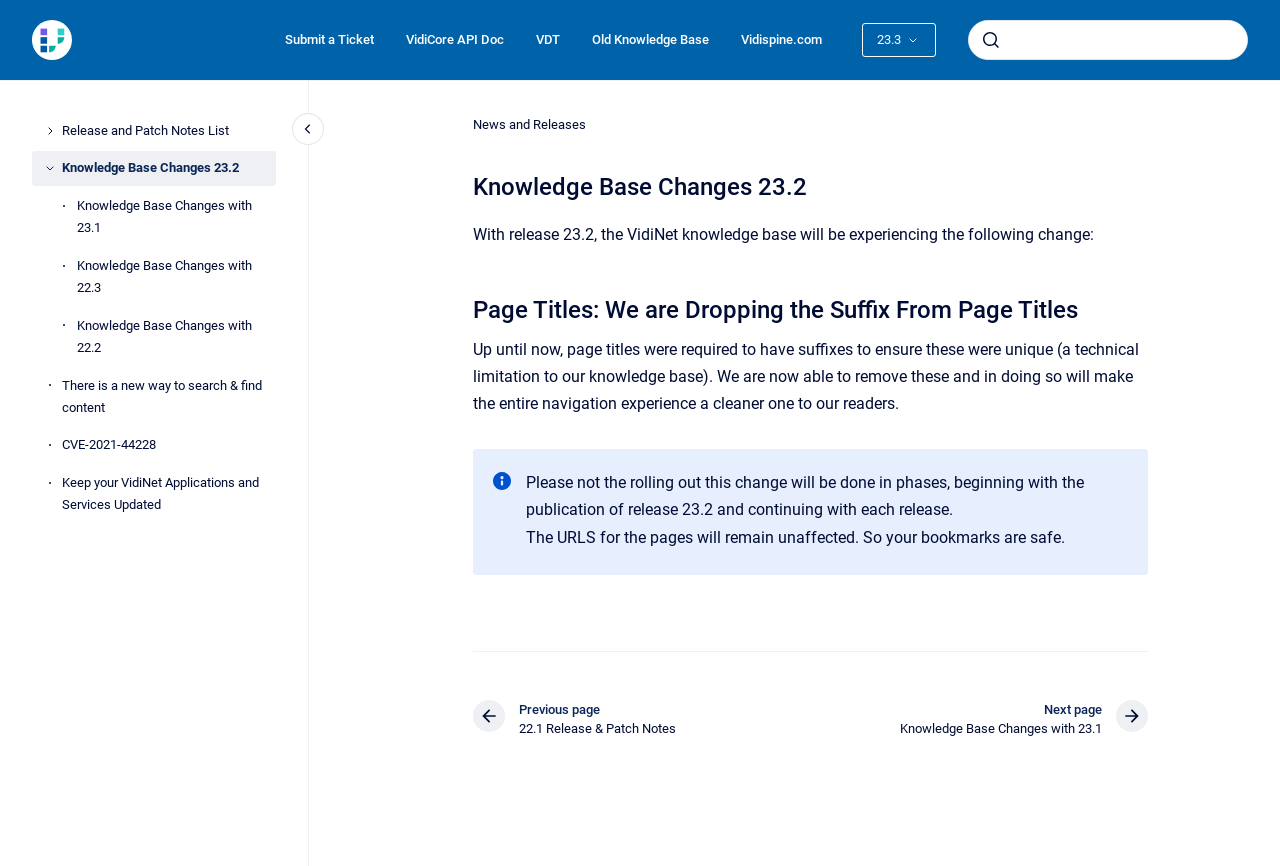What will happen to bookmarks after the change?
Please give a detailed answer to the question using the information shown in the image.

I found the answer by reading the note that says 'The URLS for the pages will remain unaffected. So your bookmarks are safe.' This indicates that bookmarks will not be affected by the change in page titles.